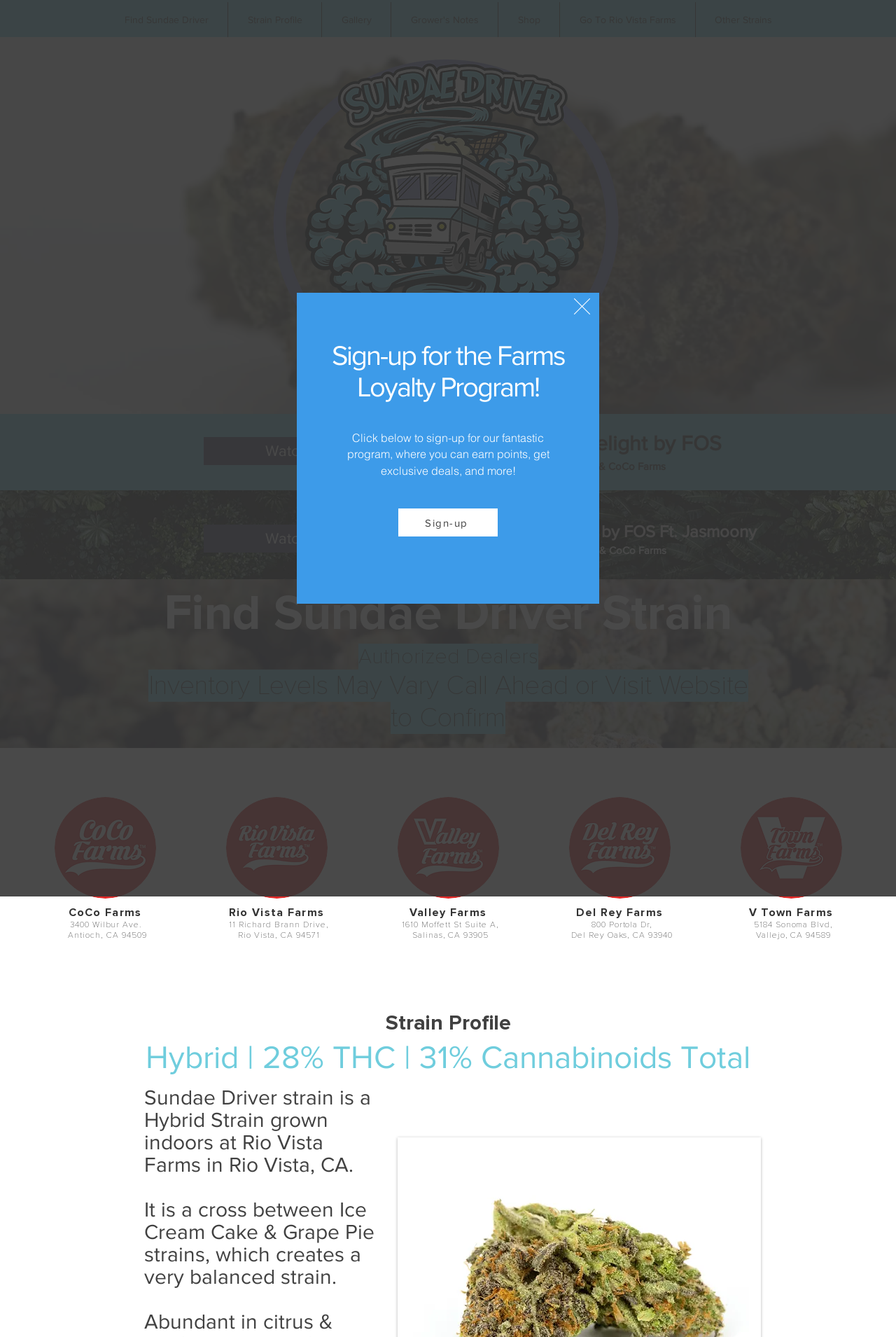Utilize the details in the image to give a detailed response to the question: What is the parent strain of Sundae Driver?

As mentioned in the 'Strain Profile' section, Sundae Driver is a cross between Ice Cream Cake and Grape Pie strains, which creates a balanced strain.